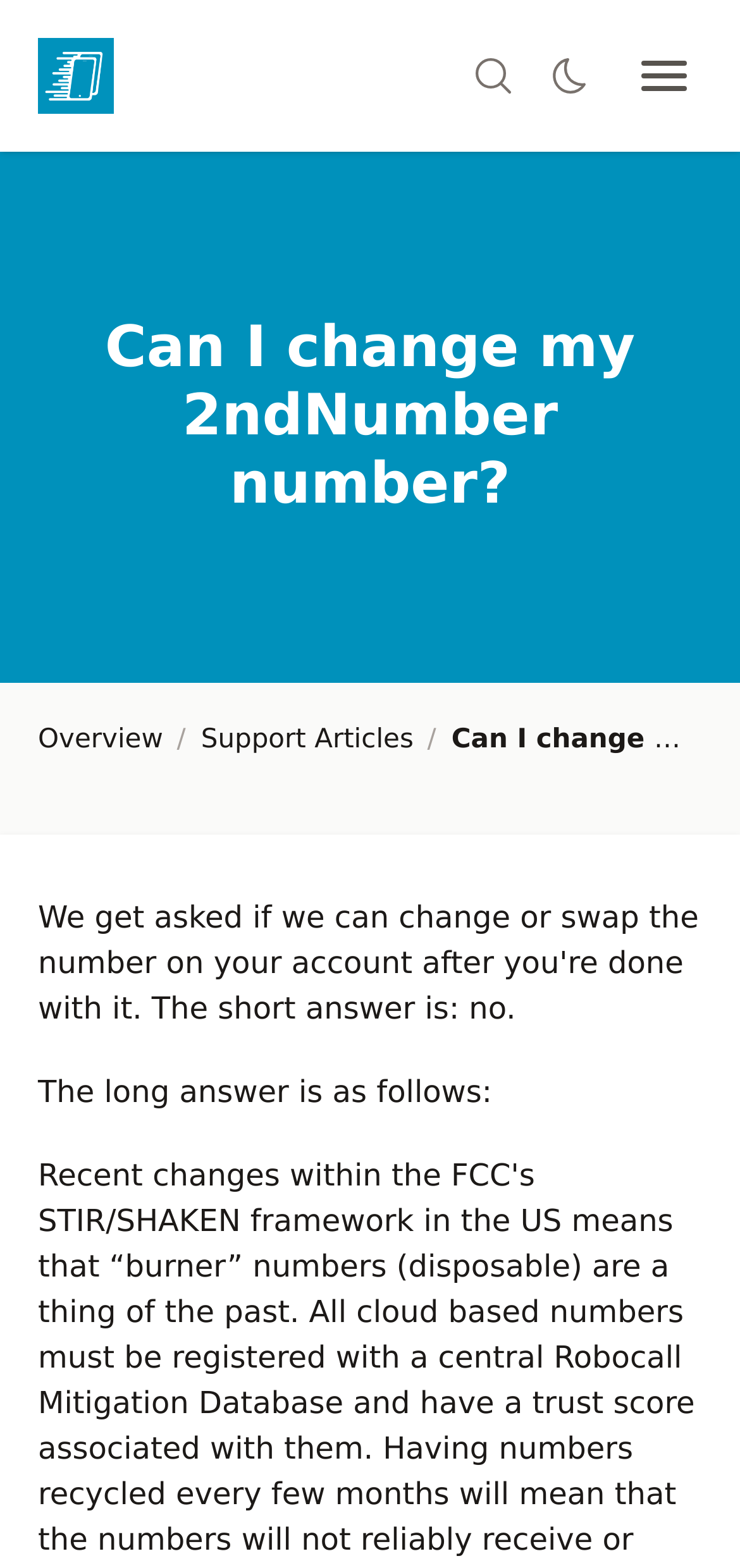Given the element description "Overview", identify the bounding box of the corresponding UI element.

[0.051, 0.462, 0.22, 0.481]